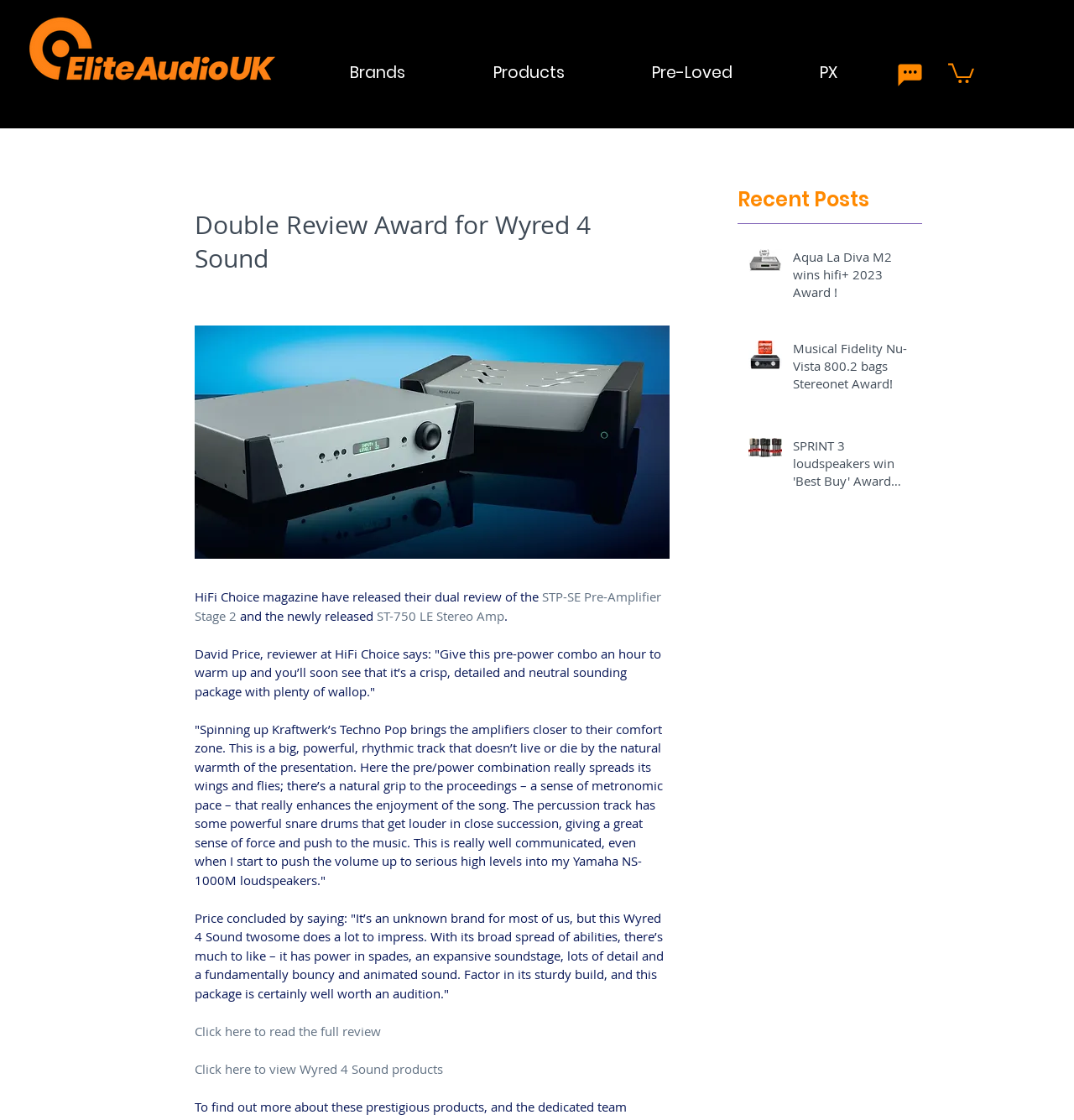Given the description "Products", determine the bounding box of the corresponding UI element.

[0.418, 0.055, 0.566, 0.06]